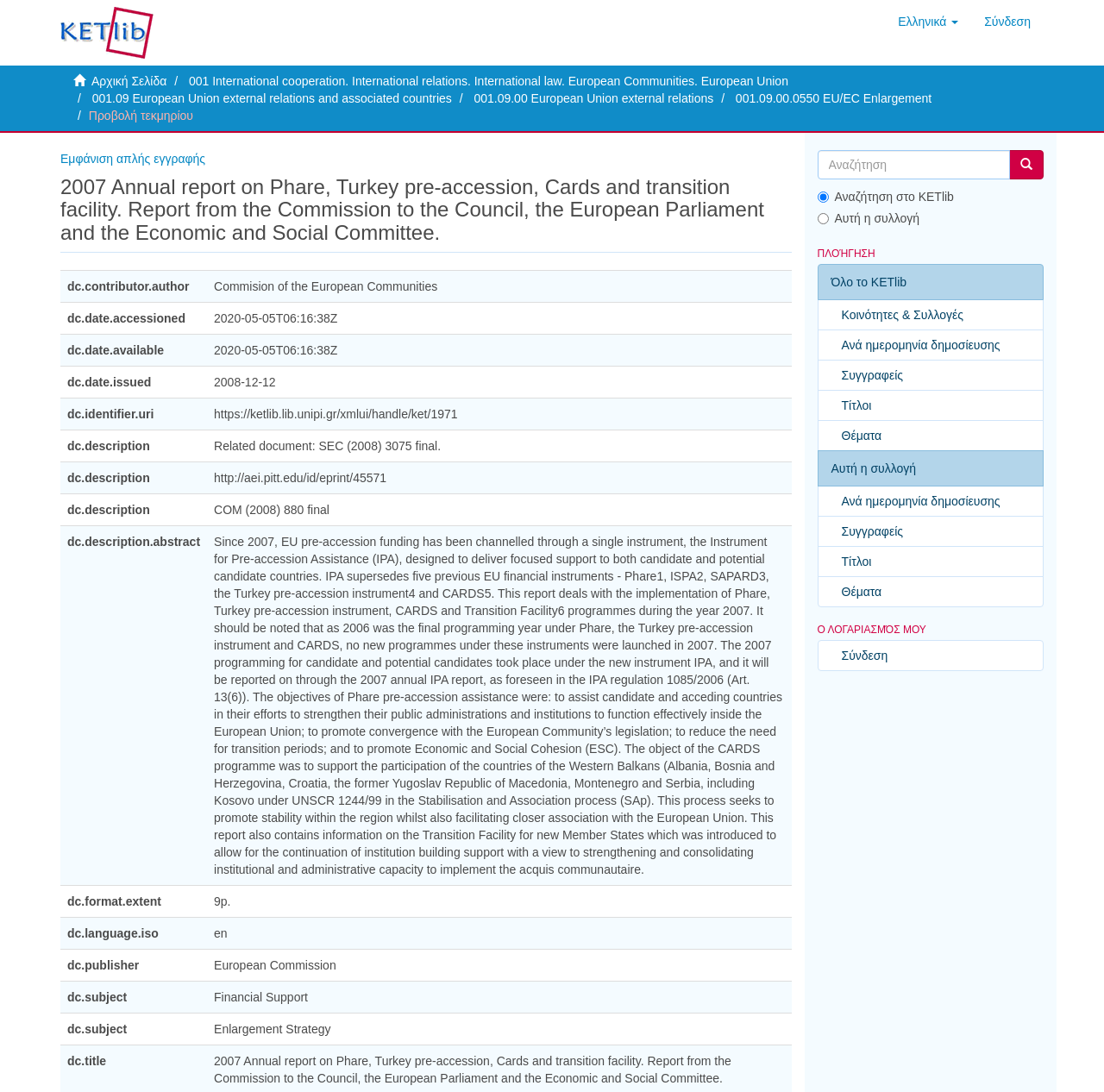Please specify the bounding box coordinates of the region to click in order to perform the following instruction: "View 'Historical Books'".

None